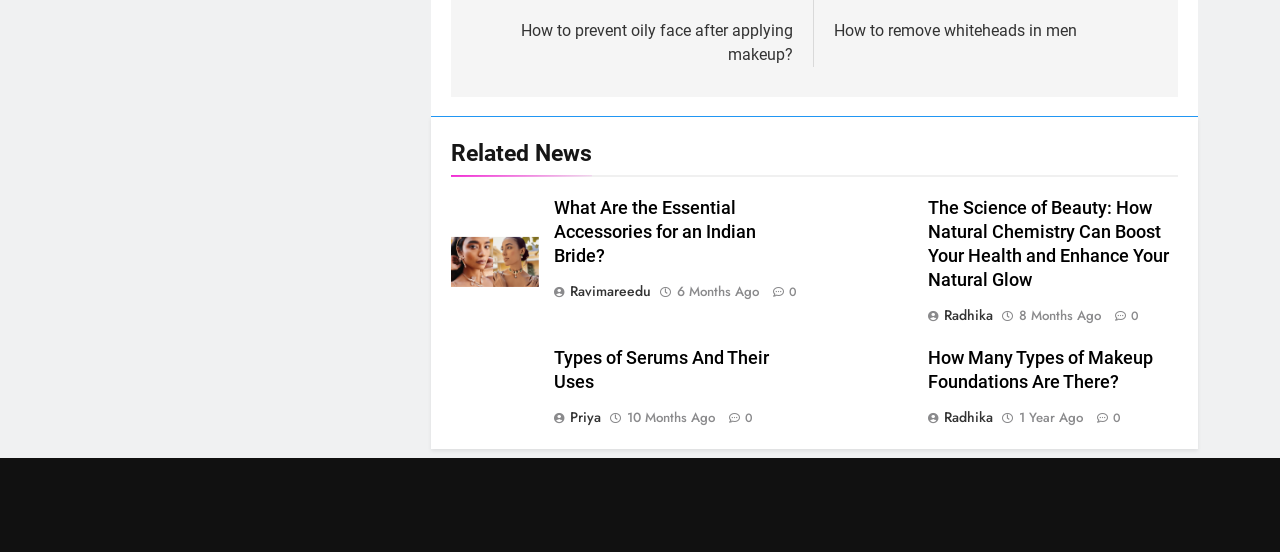Please determine the bounding box coordinates of the element's region to click for the following instruction: "Explore how many types of makeup foundations are there".

[0.725, 0.628, 0.92, 0.715]